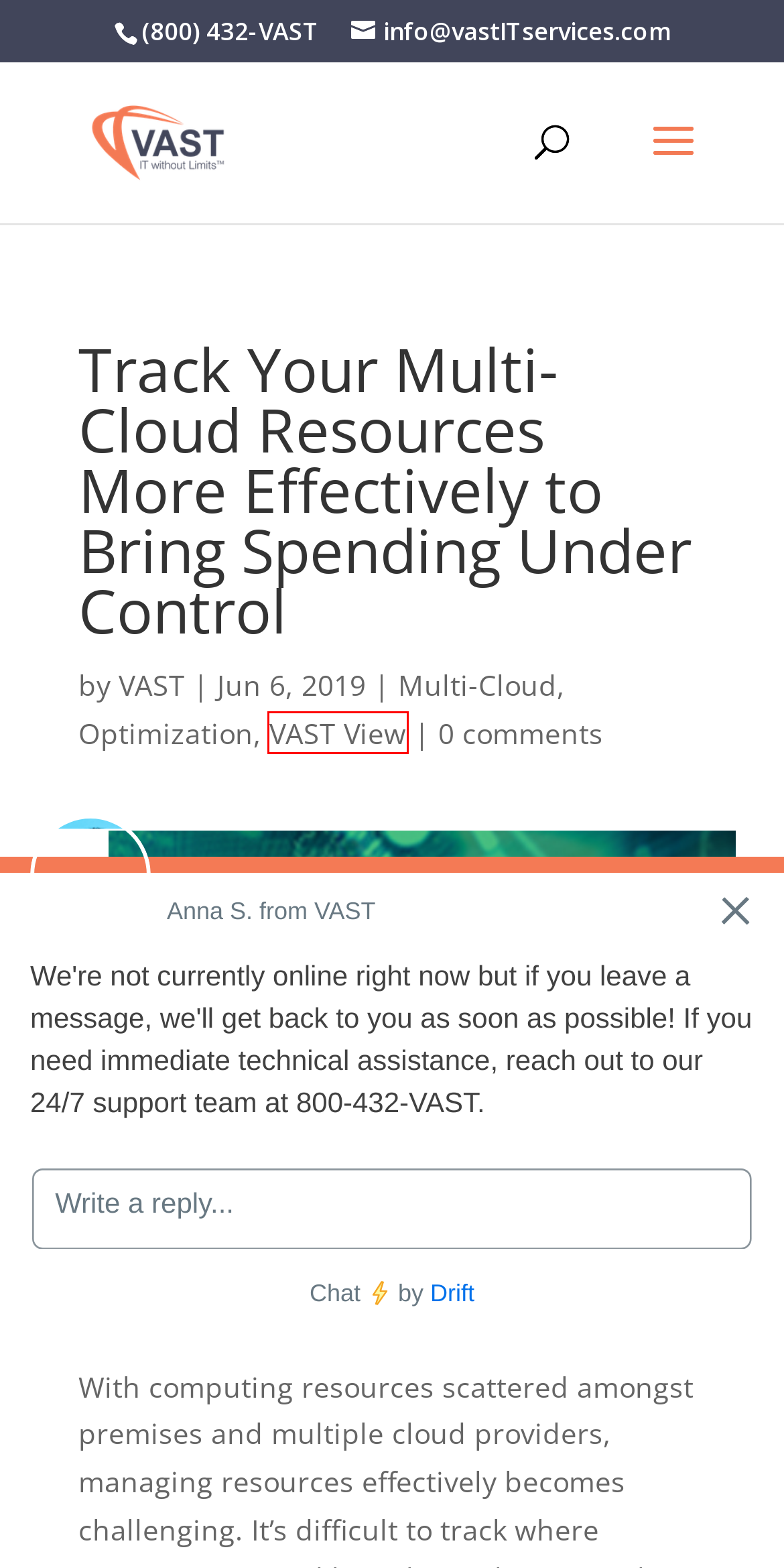Look at the screenshot of a webpage that includes a red bounding box around a UI element. Select the most appropriate webpage description that matches the page seen after clicking the highlighted element. Here are the candidates:
A. VAST Leadership Team
B. VAST IT Services | On-Premise, Hybrid Cloud, Multi-Cloud
C. Cloud Adoption and Migration Archives - VAST
D. VAST View Archives - VAST
E. Ransomware Archives - VAST
F. Multi-Cloud Archives - VAST
G. Optimization Archives - VAST
H. VAST, Author at VAST

D